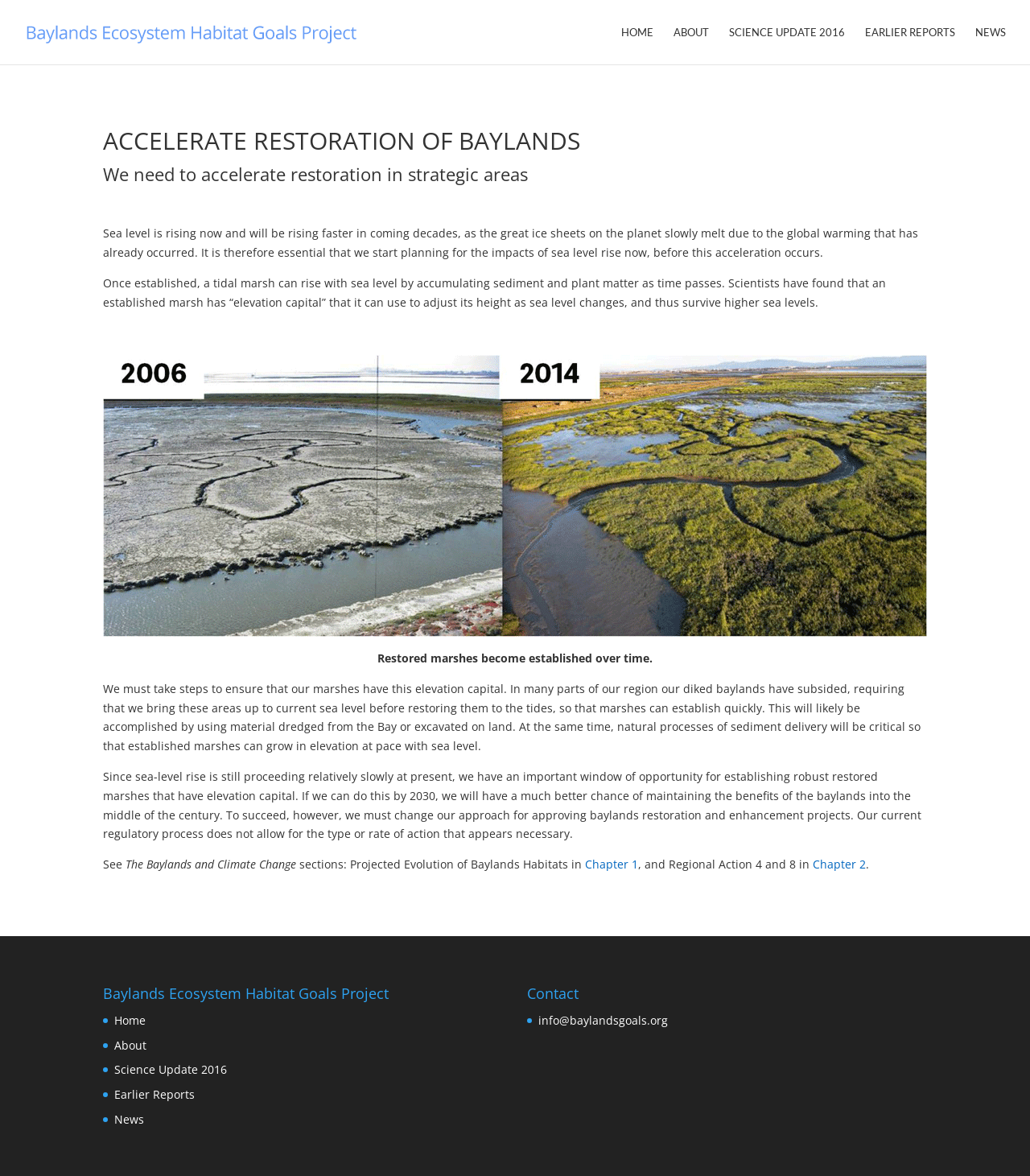What is the deadline for establishing robust restored marshes?
Provide a detailed and well-explained answer to the question.

The webpage states that if we can establish robust restored marshes by 2030, we will have a much better chance of maintaining the benefits of the baylands into the middle of the century.